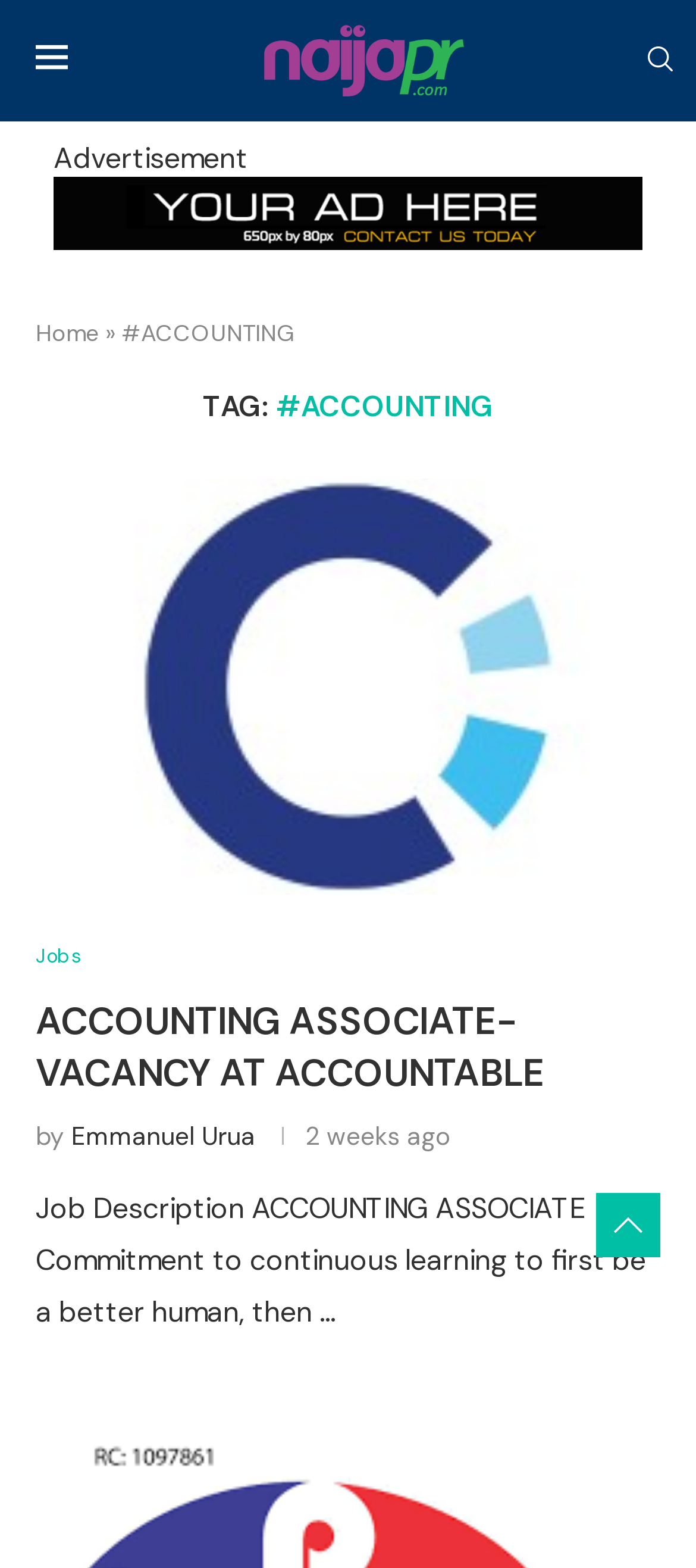What is the company name of the job posting?
Using the image, elaborate on the answer with as much detail as possible.

The company name of the job posting can be determined by looking at the heading 'ACCOUNTING ASSOCIATE-VACANCY AT ACCOUNTABLE' which is a subheading of the webpage, indicating that the company name is ACCOUNTABLE.